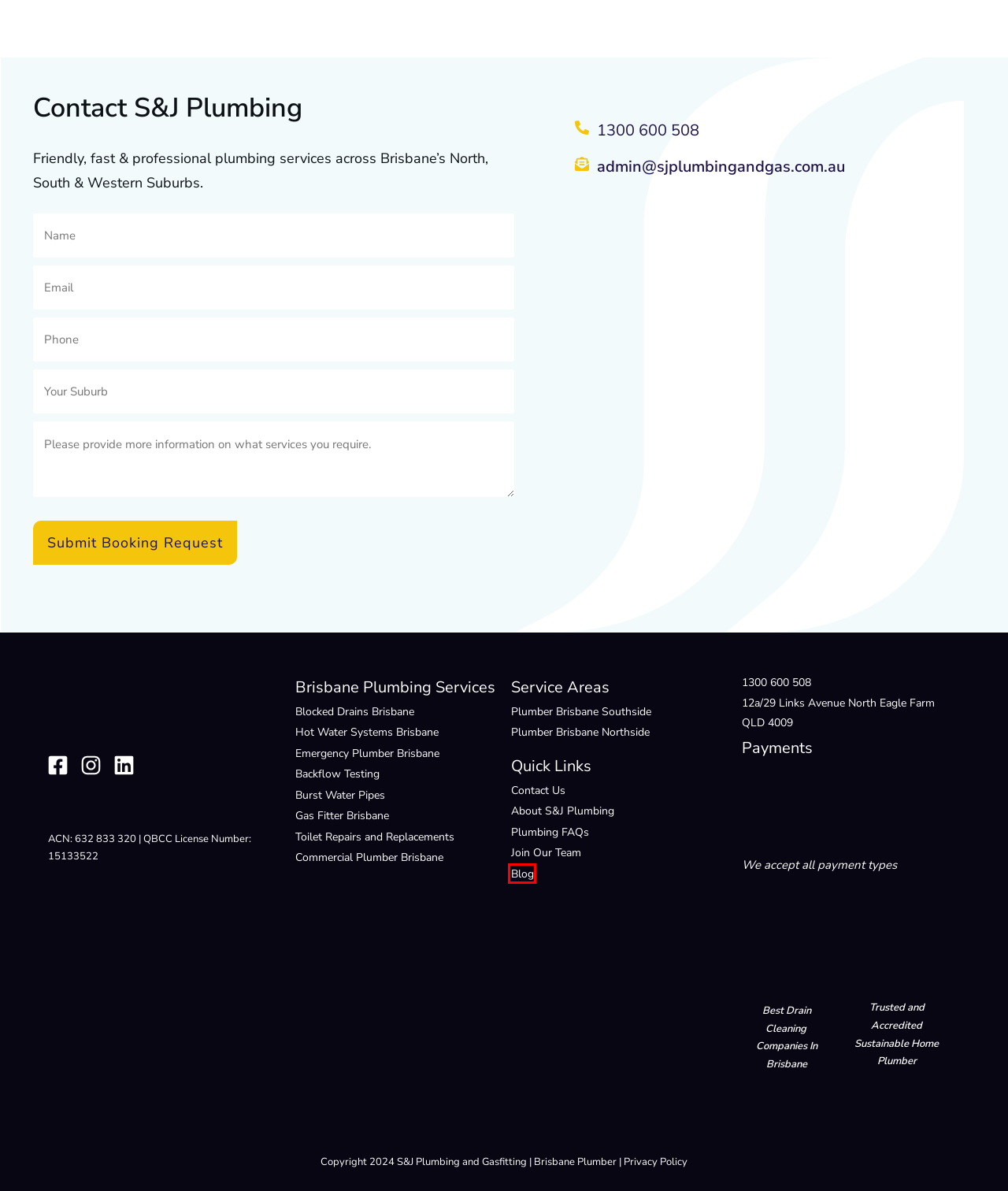Given a screenshot of a webpage with a red bounding box, please pick the webpage description that best fits the new webpage after clicking the element inside the bounding box. Here are the candidates:
A. Residential Plumbers Brisbane | S&J Plumbing and Gasfitting
B. Contact Plumbers Brisbane | S&J Plumbing and Gasfitting
C. Plumbing FAQs: Quick Answers for Plumbing Problems | Brisbane
D. Burst Water Pipe Brisbane | S&J Plumbing and Gasfitting
E. MPAQ - S & J Plumbing And Gas Fitting Pty Ltd
F. About Us | S&J Plumbing and Gasfitting Brisbane
G. Join Our Team | S&J Plumbing and Gasfitting
H. Blog – S&J Plumbing and Gasfitting

H